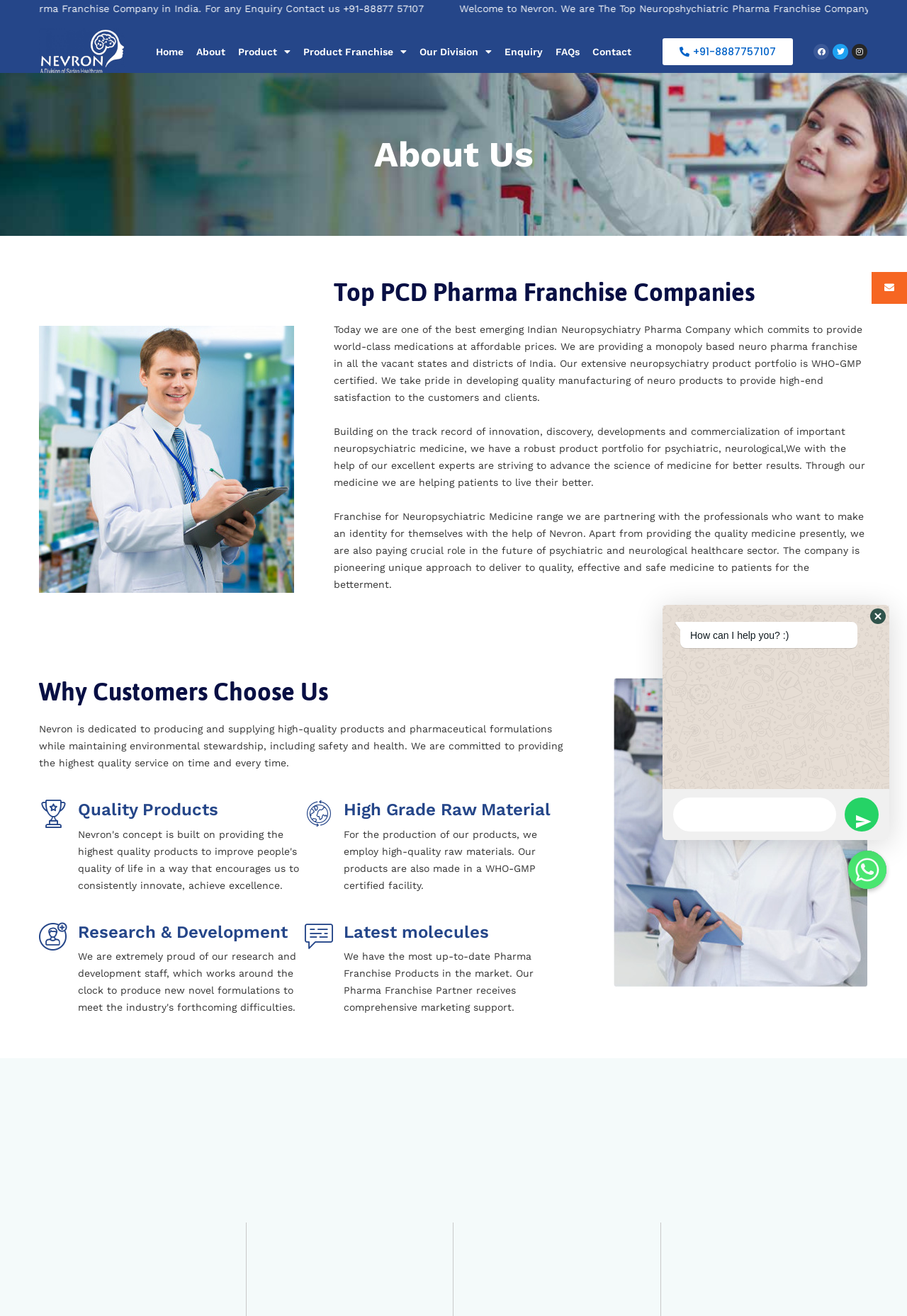Write an exhaustive caption that covers the webpage's main aspects.

This webpage is about Nevron, an emerging Indian Neuropsychiatry Pharma Company. At the top, there is a navigation menu with links to "Home", "About", "Product", "Product Franchise", "Our Division", "Enquiry", "FAQs", and "Contact". Below the navigation menu, there is a heading "About Us" followed by a brief description of the company, which is one of the best emerging Indian Neuropsychiatry Pharma Companies that commits to providing world-class medications at affordable prices.

To the left of the description, there is an image related to "Top Neuro PCD company". Below the description, there are three paragraphs of text that provide more information about the company's products, mission, and values. The first paragraph mentions the company's extensive neuropsychiatry product portfolio, which is WHO-GMP certified. The second paragraph talks about the company's track record of innovation and discovery in neuropsychiatric medicine. The third paragraph discusses the company's franchise for neuropsychiatric medicine and its commitment to delivering quality, effective, and safe medicine to patients.

Further down the page, there is a section with the heading "Why Customers Choose Us", which highlights the company's dedication to producing high-quality products and pharmaceutical formulations while maintaining environmental stewardship. Below this section, there are three columns with headings "Quality Products", "High Grade Raw Material", and "Research & Development". Each column has a brief description of the company's commitment to quality, its use of high-grade raw materials, and its focus on research and development.

To the right of these columns, there is an image related to the company being the best neuropsychiatry PCD company. At the bottom of the page, there are links to the company's social media profiles, including Facebook, Twitter, and Instagram. There is also a contact section with a phone number, a WhatsApp link, and a button to send a message. Additionally, there is a chatbox with a prompt "How can I help you? :)" and a text input field to enter a message.